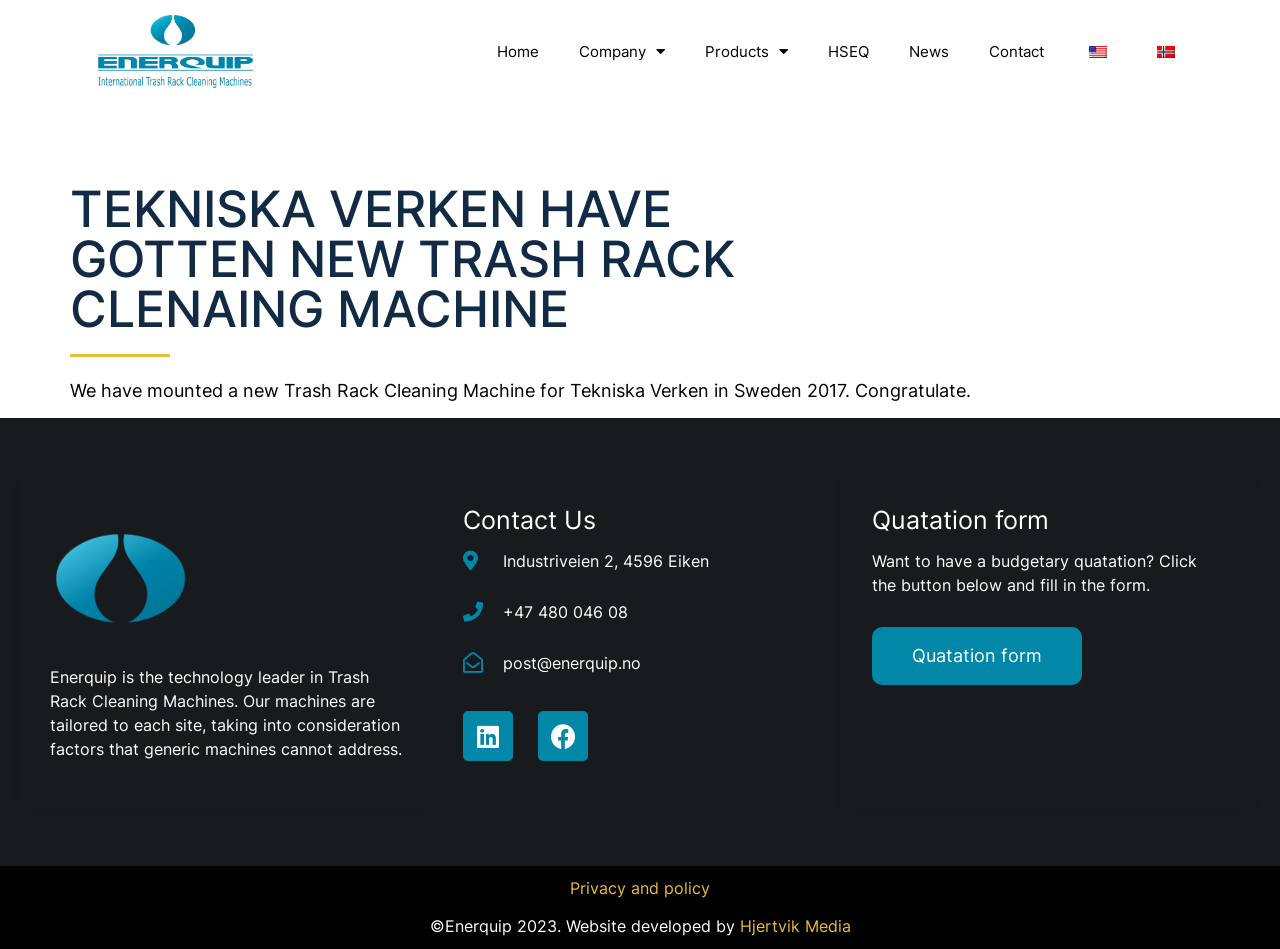Identify and extract the main heading of the webpage.

TEKNISKA VERKEN HAVE GOTTEN NEW TRASH RACK CLENAING MACHINE